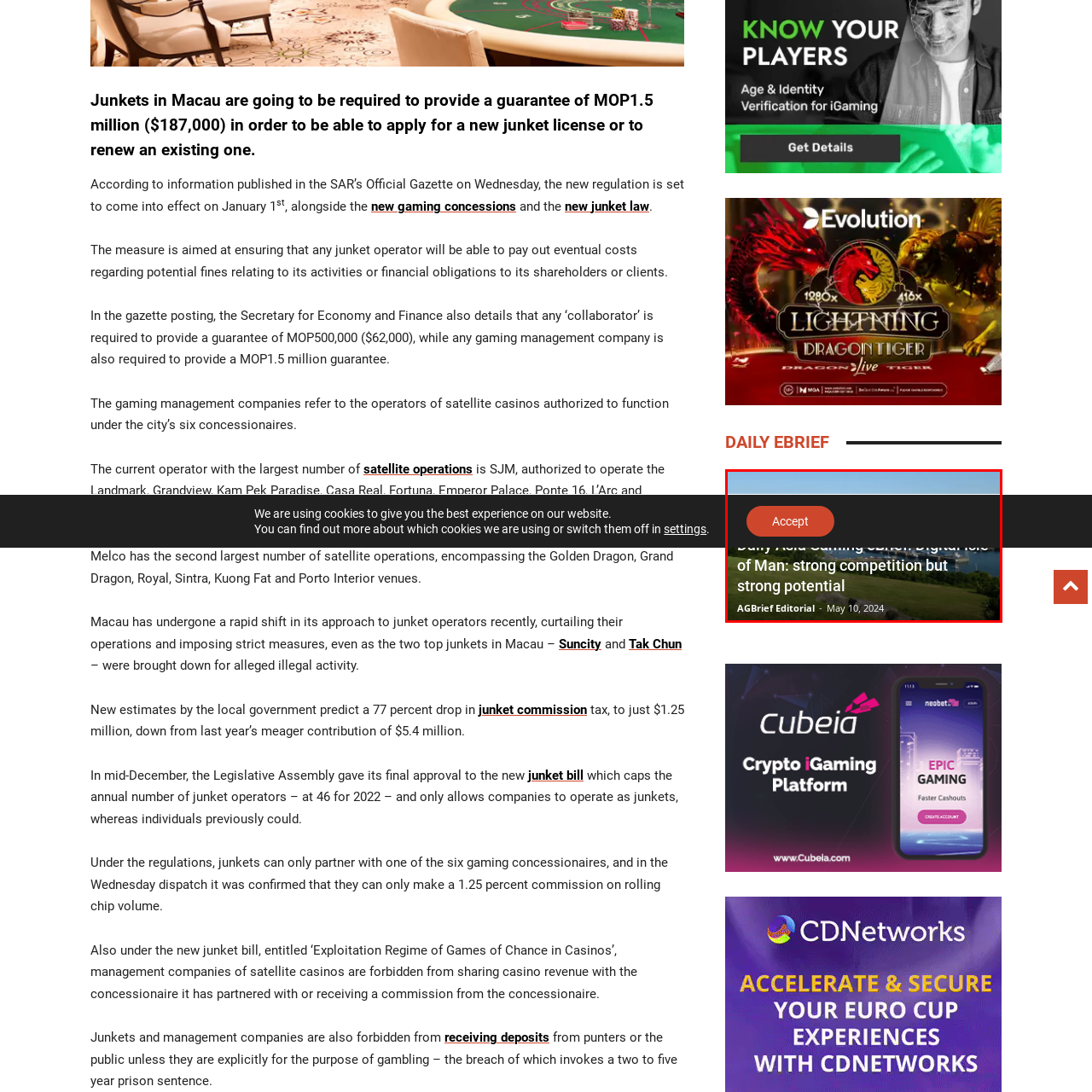Look at the photo within the red outline and describe it thoroughly.

The image features a landscape view of the Digital Isle of Man, accompanied by the headline "Daily Asia Gaming eBrief: Digital Isle of Man: strong competition but strong potential." The caption highlights insights about the competitive landscape in iGaming on the Isle, reflecting both challenges and opportunities. The publication date is noted as May 10, 2024, emphasizing recent developments in the region's gaming sector. A prominent "Accept" button indicates a focus on user experience, possibly related to cookie consent for website visitors. Overall, the image encapsulates the emerging dynamics in the gaming market, drawing attention to the Isle's potential as a thriving hub.